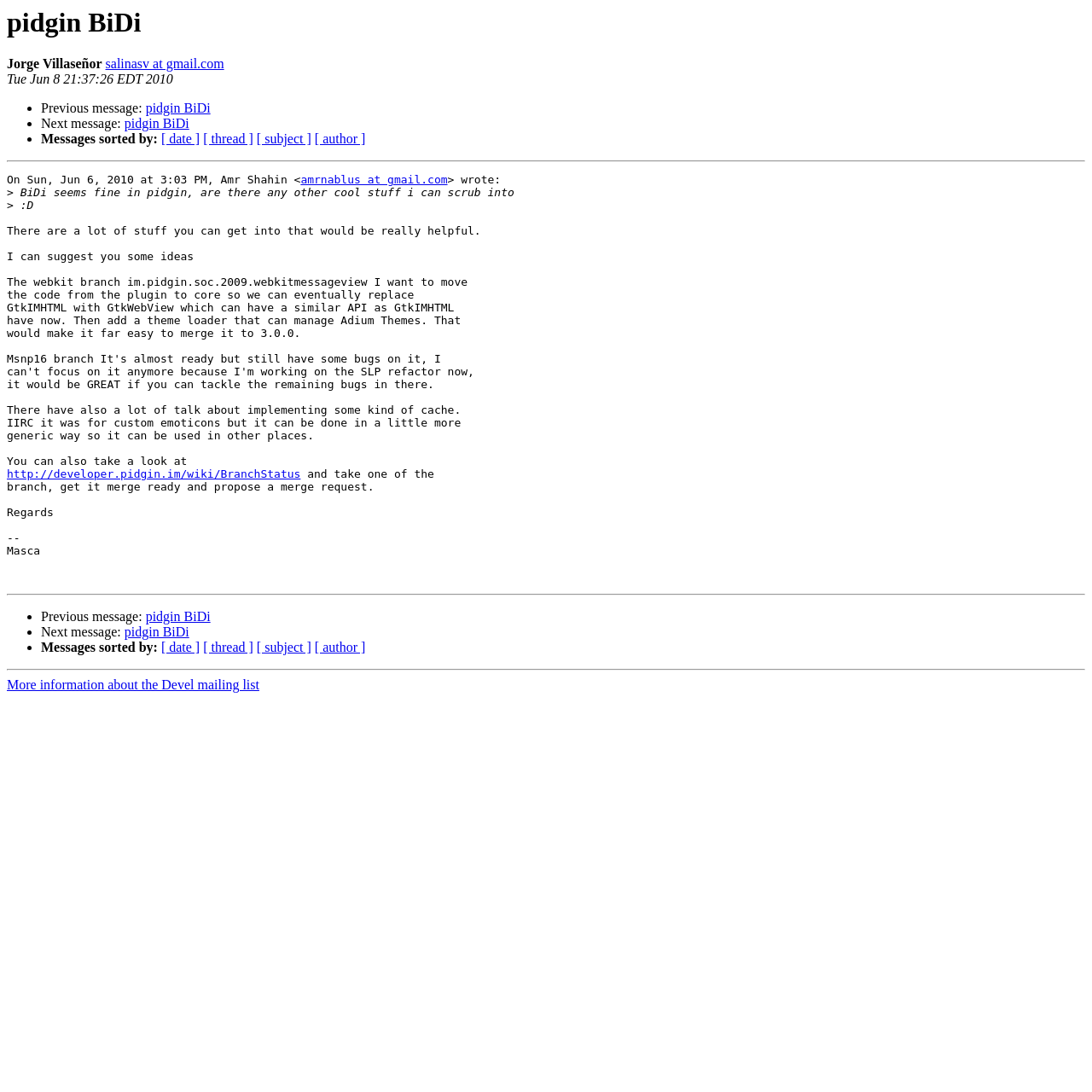Please answer the following question as detailed as possible based on the image: 
Who responded to the email?

The person who responded to the email is Masca, which can be inferred from the signature at the end of the email as '-- Masca'.